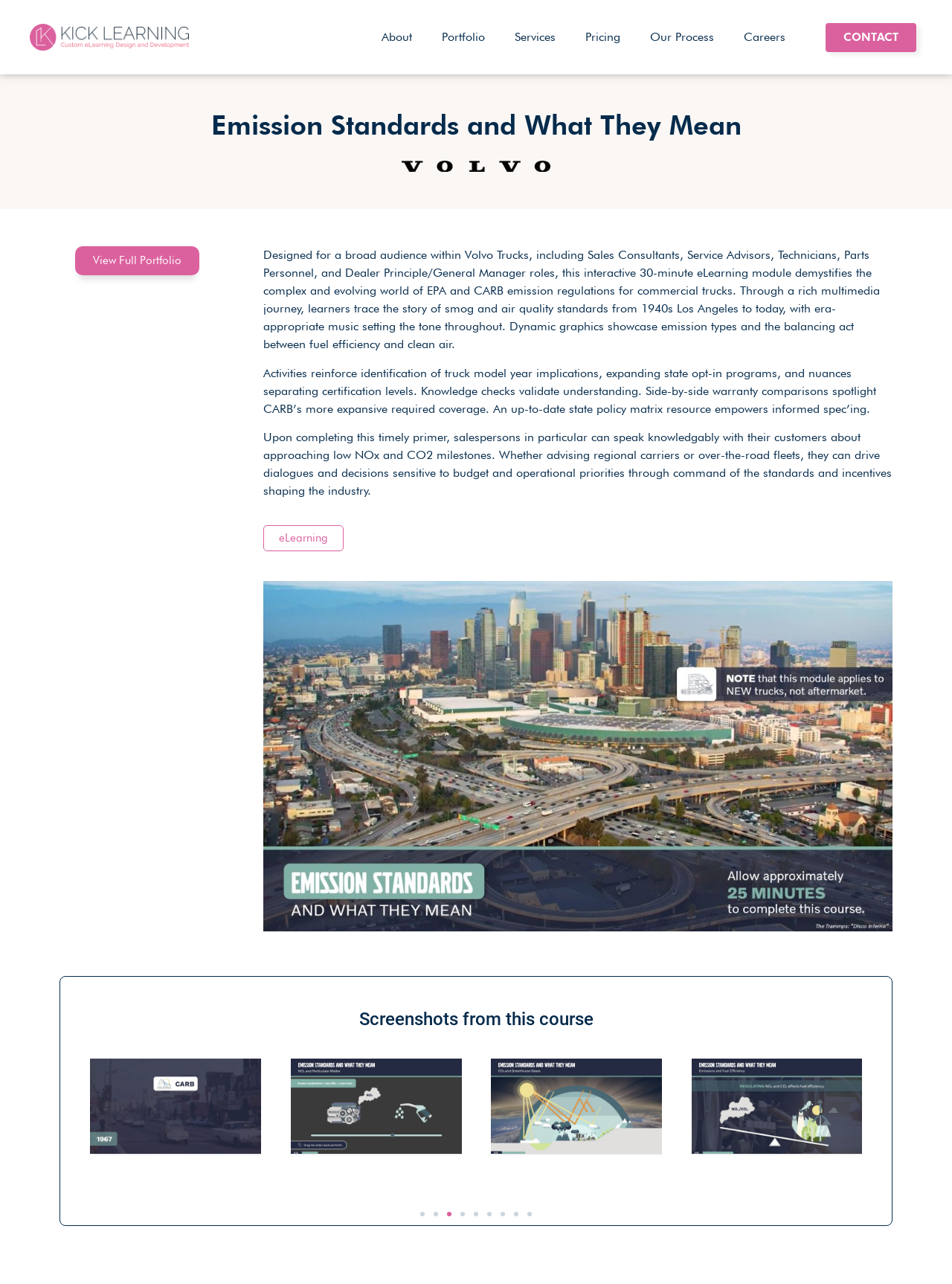How long does the eLearning module take to complete?
Refer to the image and provide a thorough answer to the question.

I found the duration of the module by reading the static text that describes it, which mentions that it is an 'interactive 30-minute eLearning module'. This suggests that the module is designed to take approximately 30 minutes to complete.